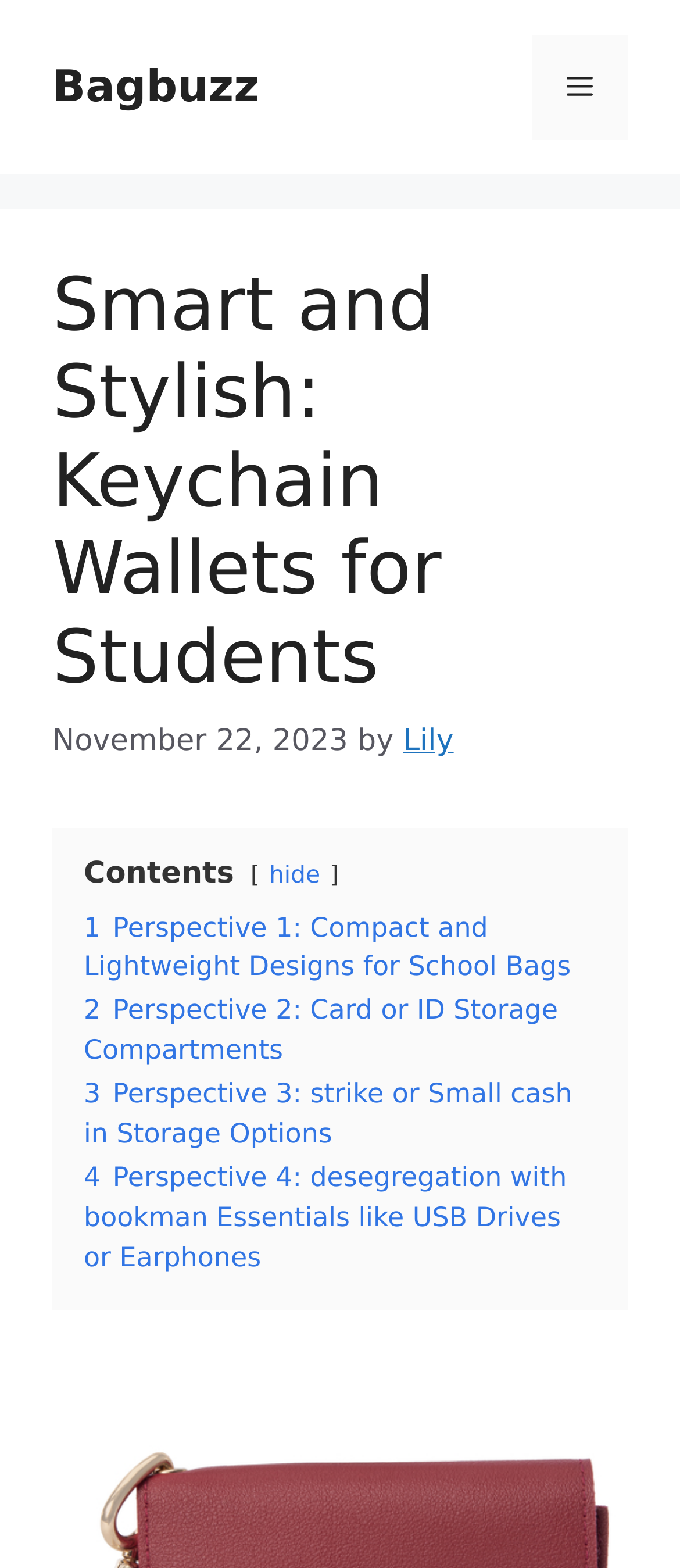What is the author of the article?
Please provide a comprehensive answer based on the information in the image.

The author of the article can be found in the link with the text 'Lily'.